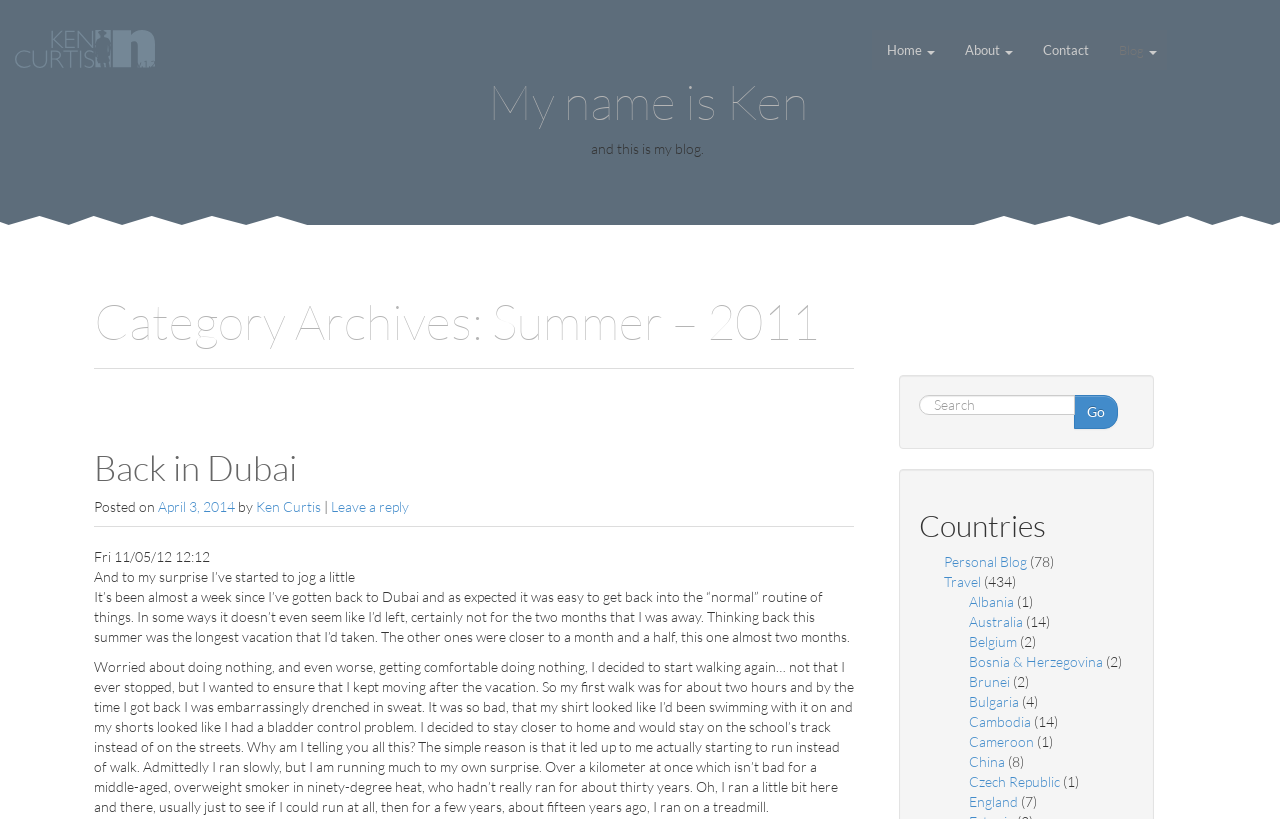Please identify the bounding box coordinates of the region to click in order to complete the given instruction: "Search for something". The coordinates should be four float numbers between 0 and 1, i.e., [left, top, right, bottom].

None